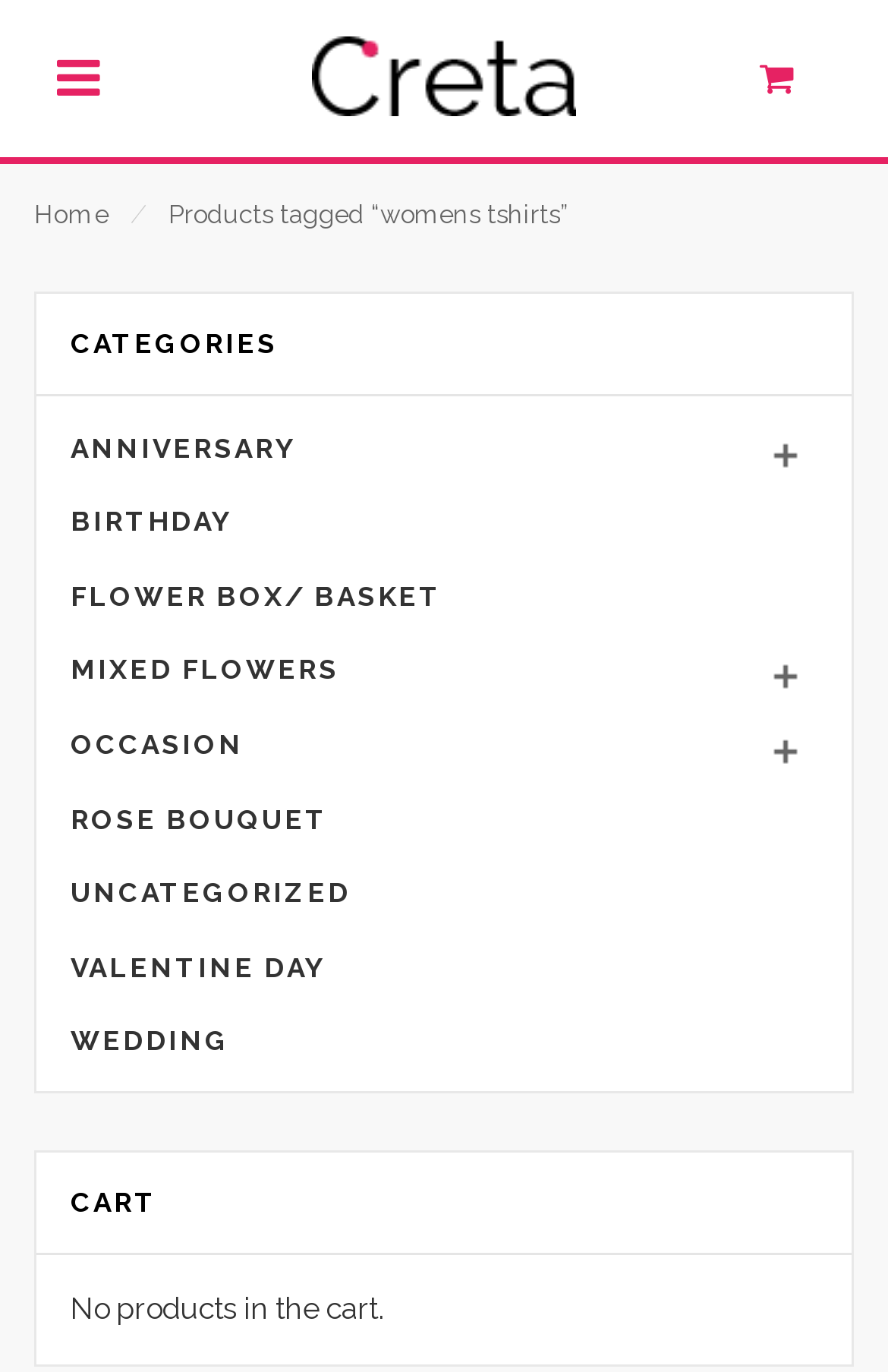Determine the bounding box coordinates of the clickable area required to perform the following instruction: "go to Creta Demo". The coordinates should be represented as four float numbers between 0 and 1: [left, top, right, bottom].

[0.038, 0.027, 0.962, 0.085]